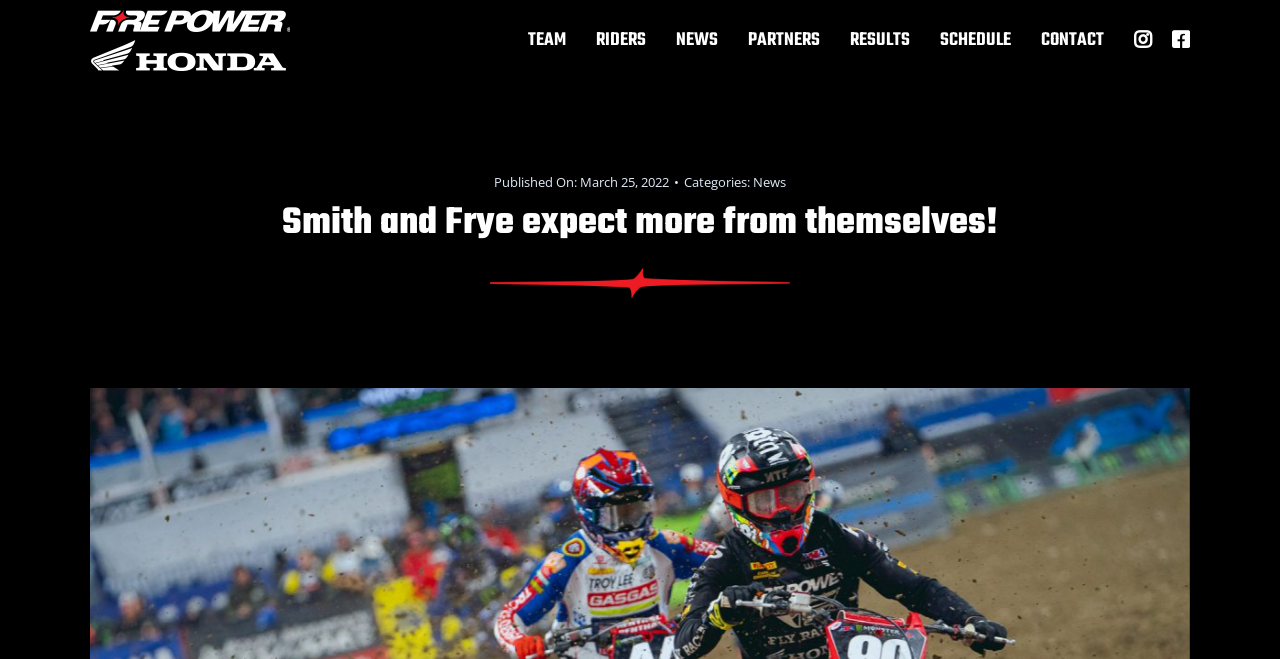Using the element description: "alt="Firepower Honda Racing Logo"", determine the bounding box coordinates. The coordinates should be in the format [left, top, right, bottom], with values between 0 and 1.

[0.07, 0.015, 0.227, 0.108]